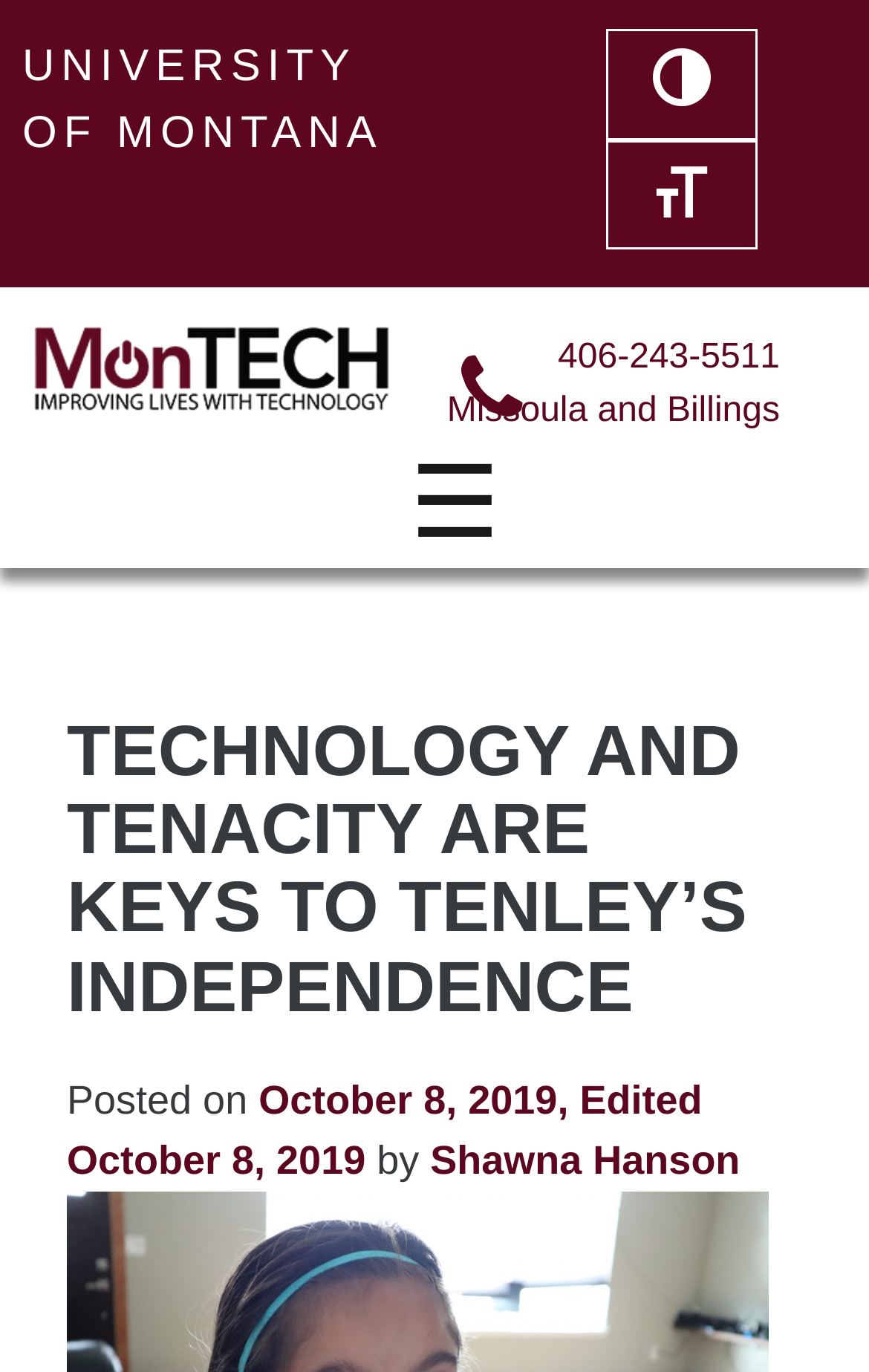What is the date of the article on the webpage?
Using the visual information, respond with a single word or phrase.

October 8, 2019